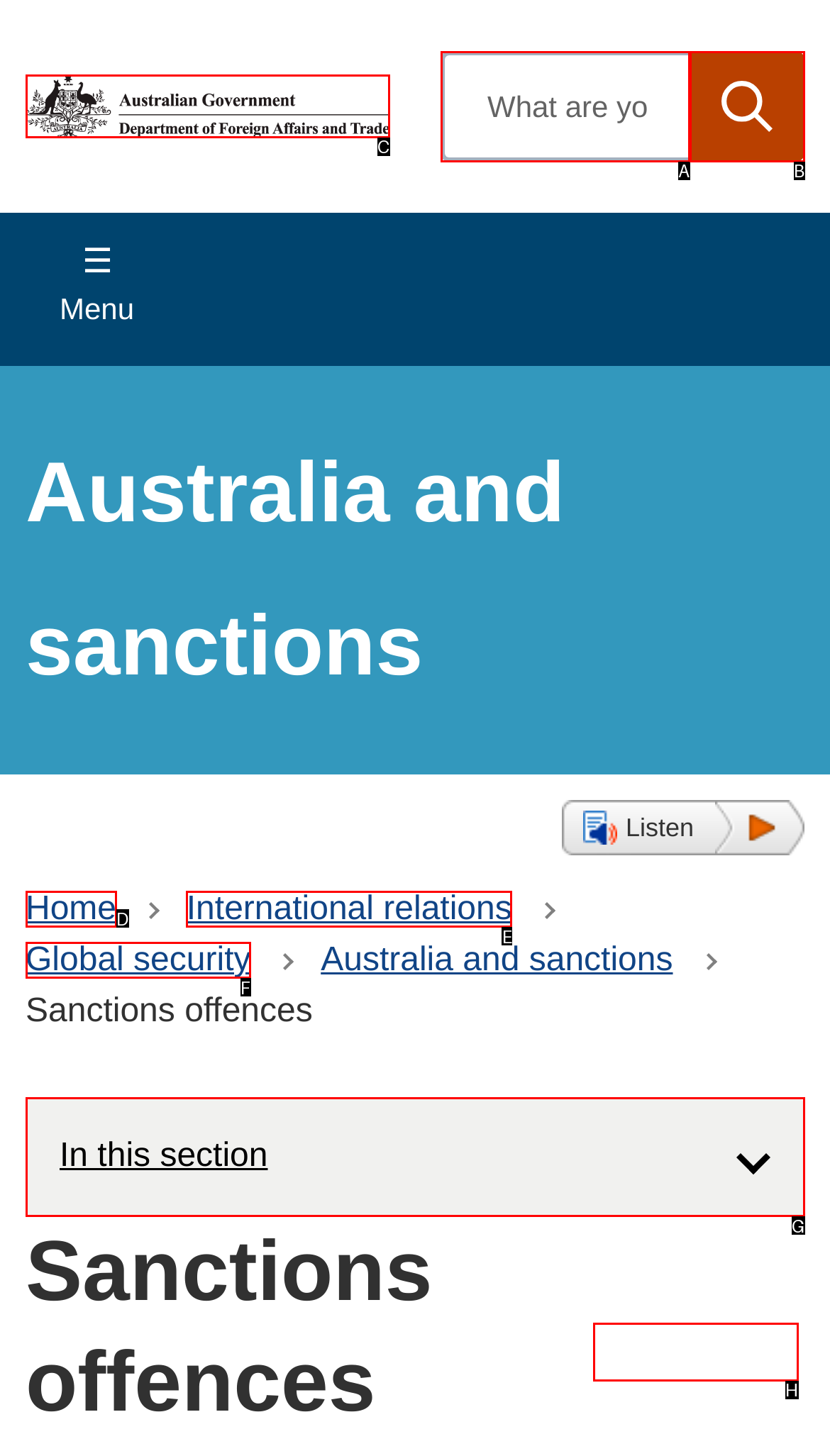With the description: In this section, find the option that corresponds most closely and answer with its letter directly.

G